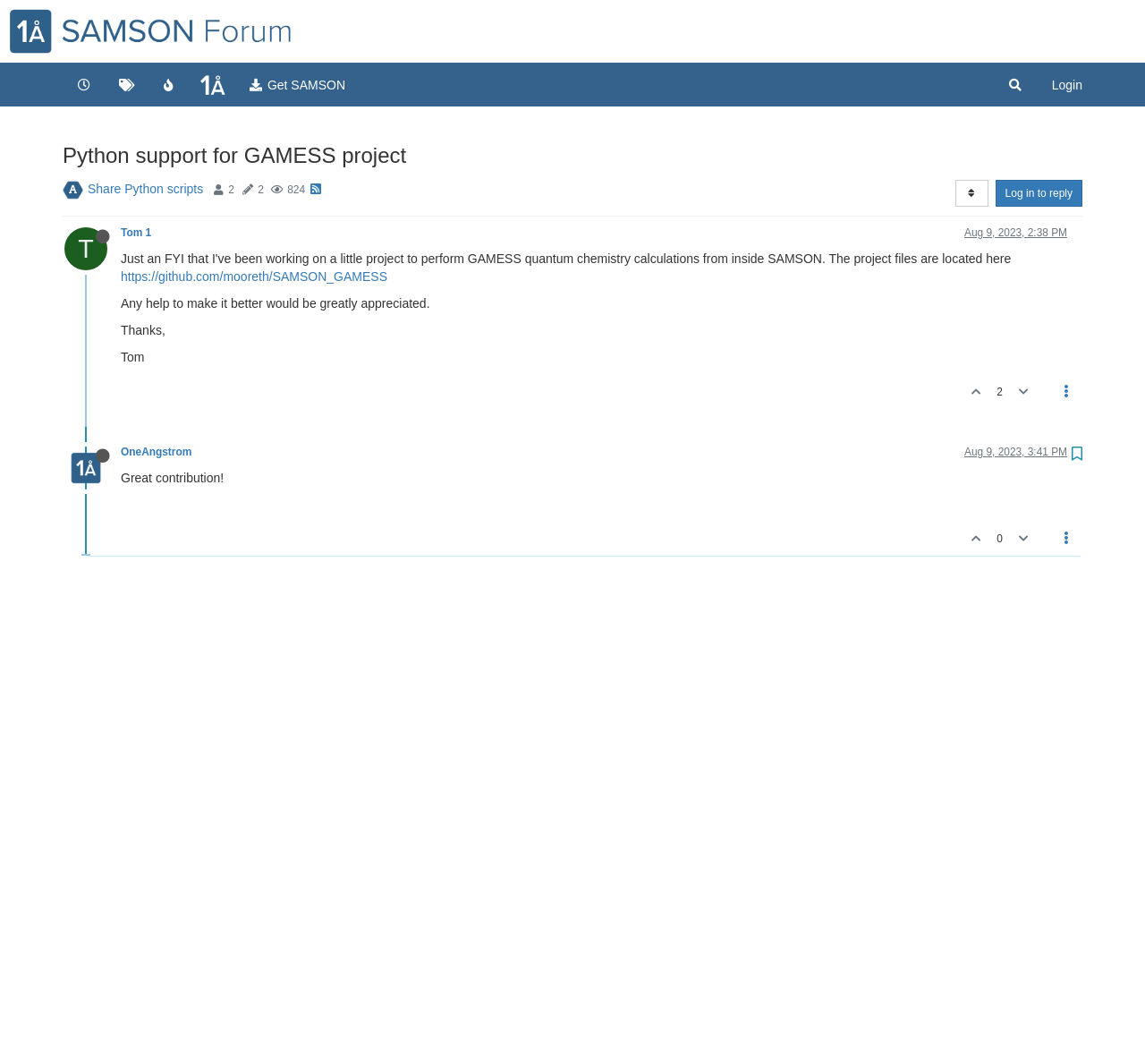Respond to the following query with just one word or a short phrase: 
What is the text of the first link on the top right?

Login